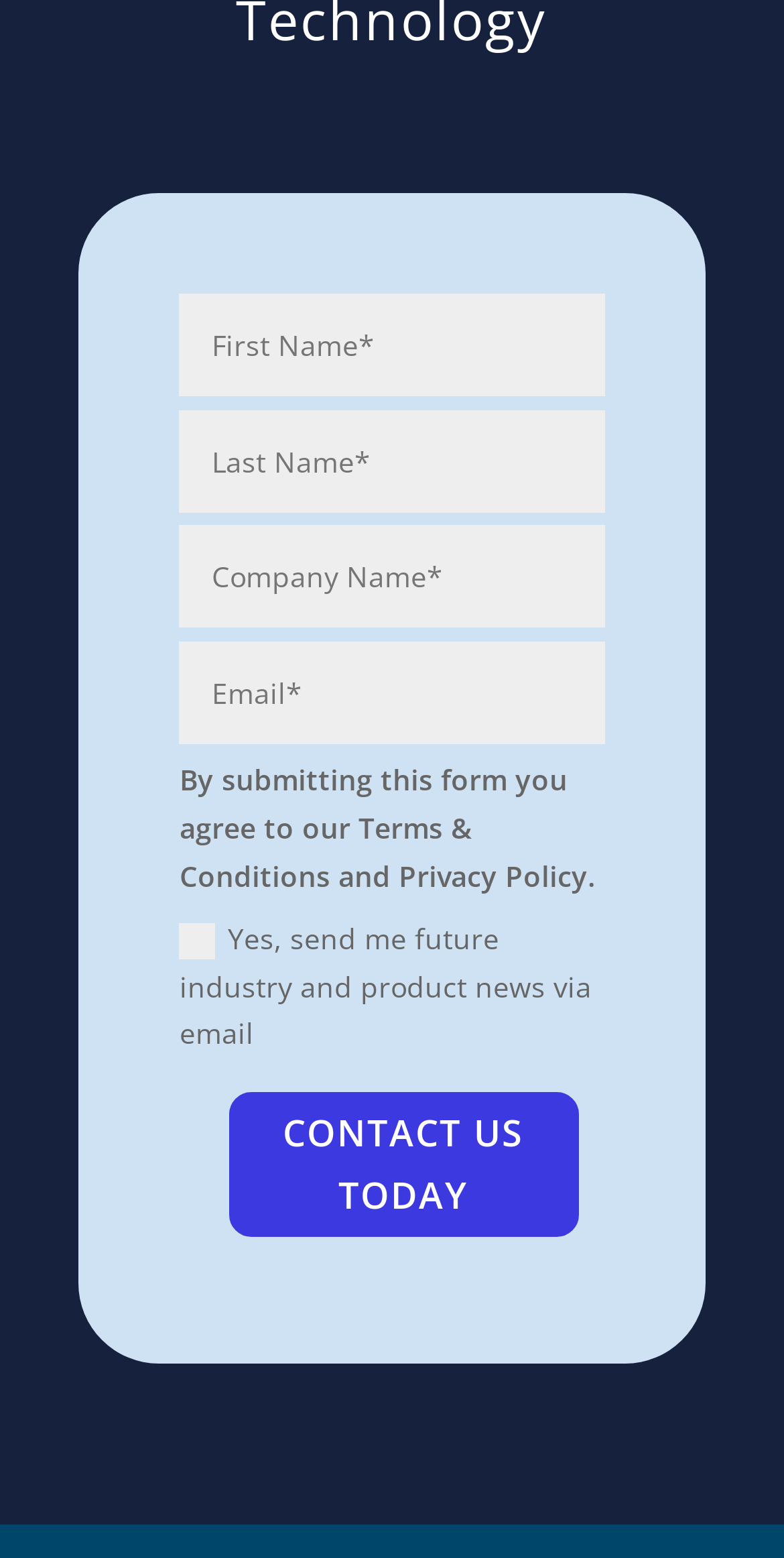Respond to the question below with a single word or phrase:
What is the purpose of the form?

To contact us